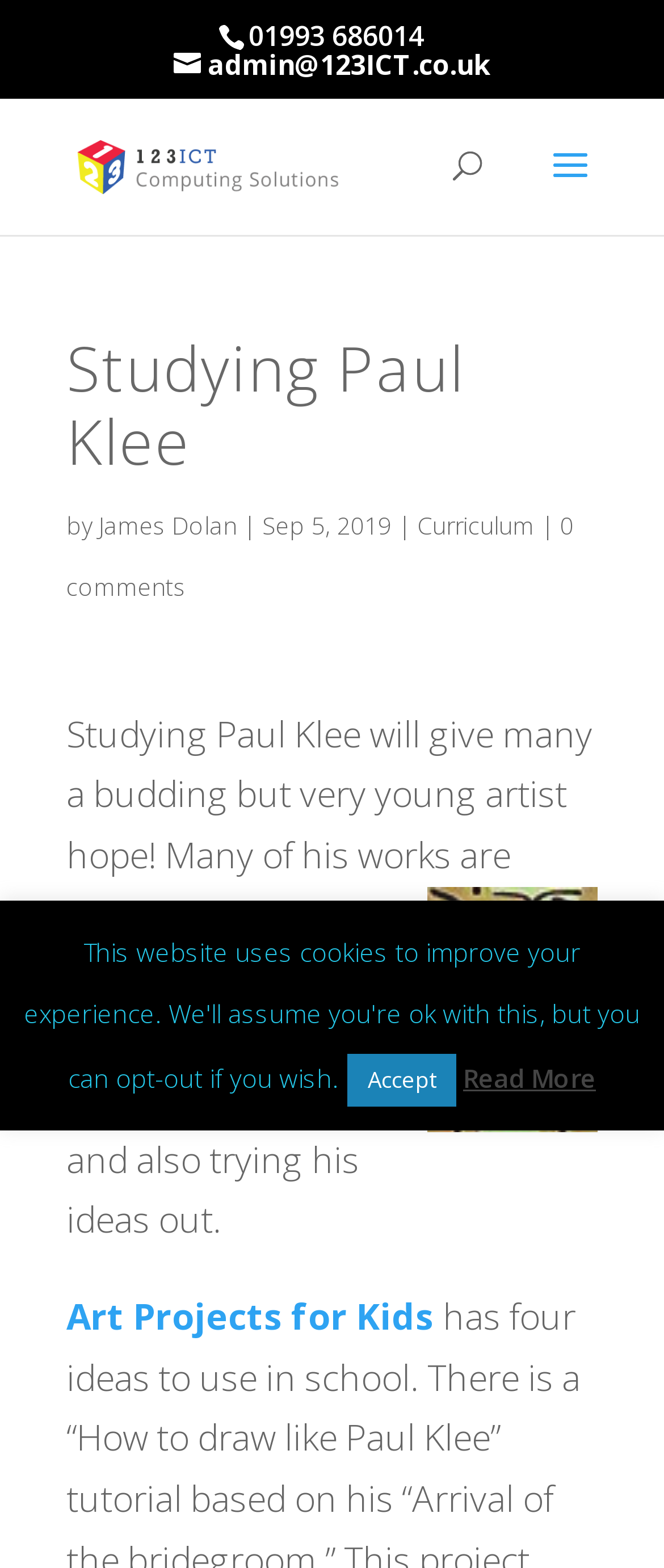Who is the author of the article?
Use the information from the screenshot to give a comprehensive response to the question.

The author of the article can be found by looking at the text following the 'by' keyword, which is 'James Dolan'.